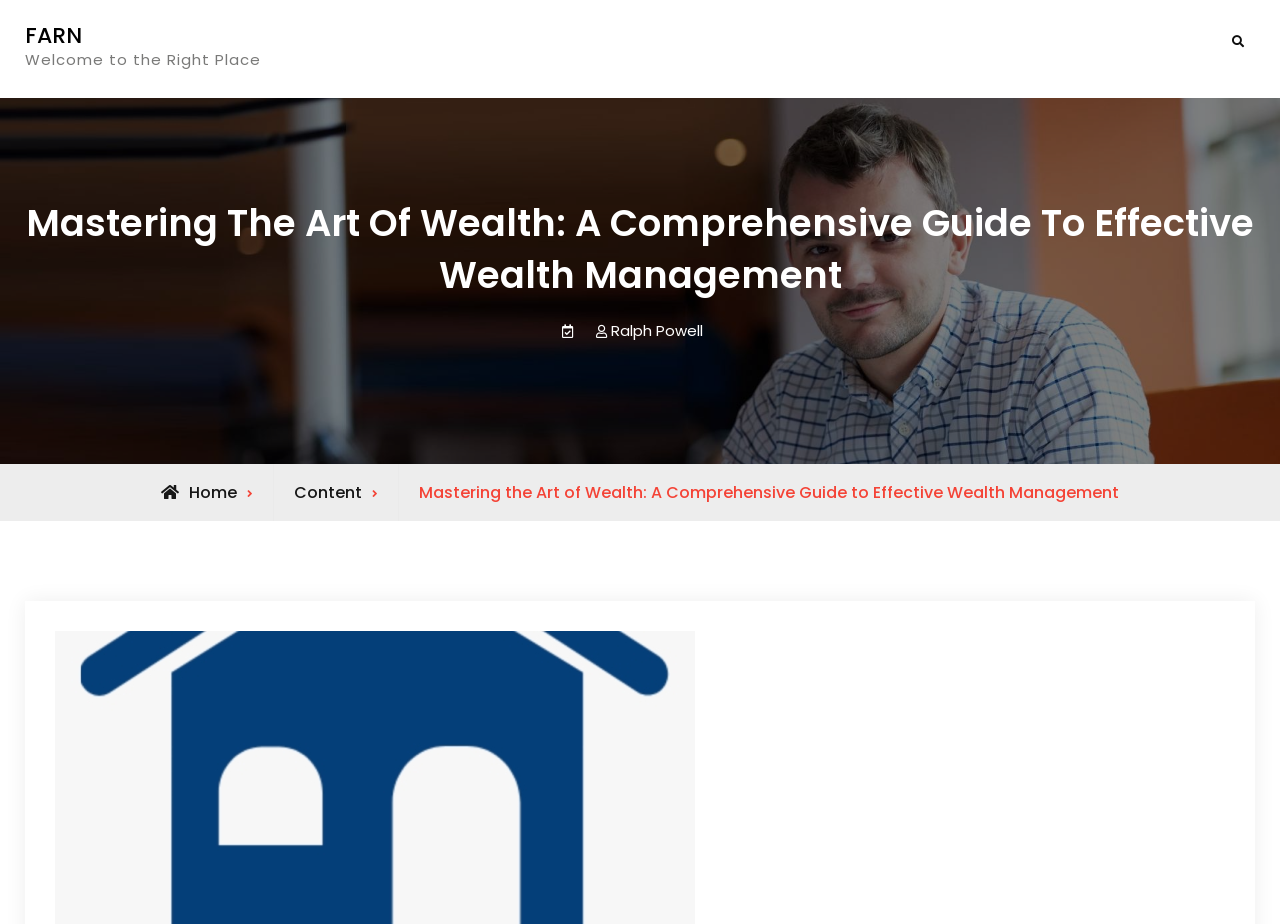Please provide a short answer using a single word or phrase for the question:
What is the search icon?

Magnifying glass